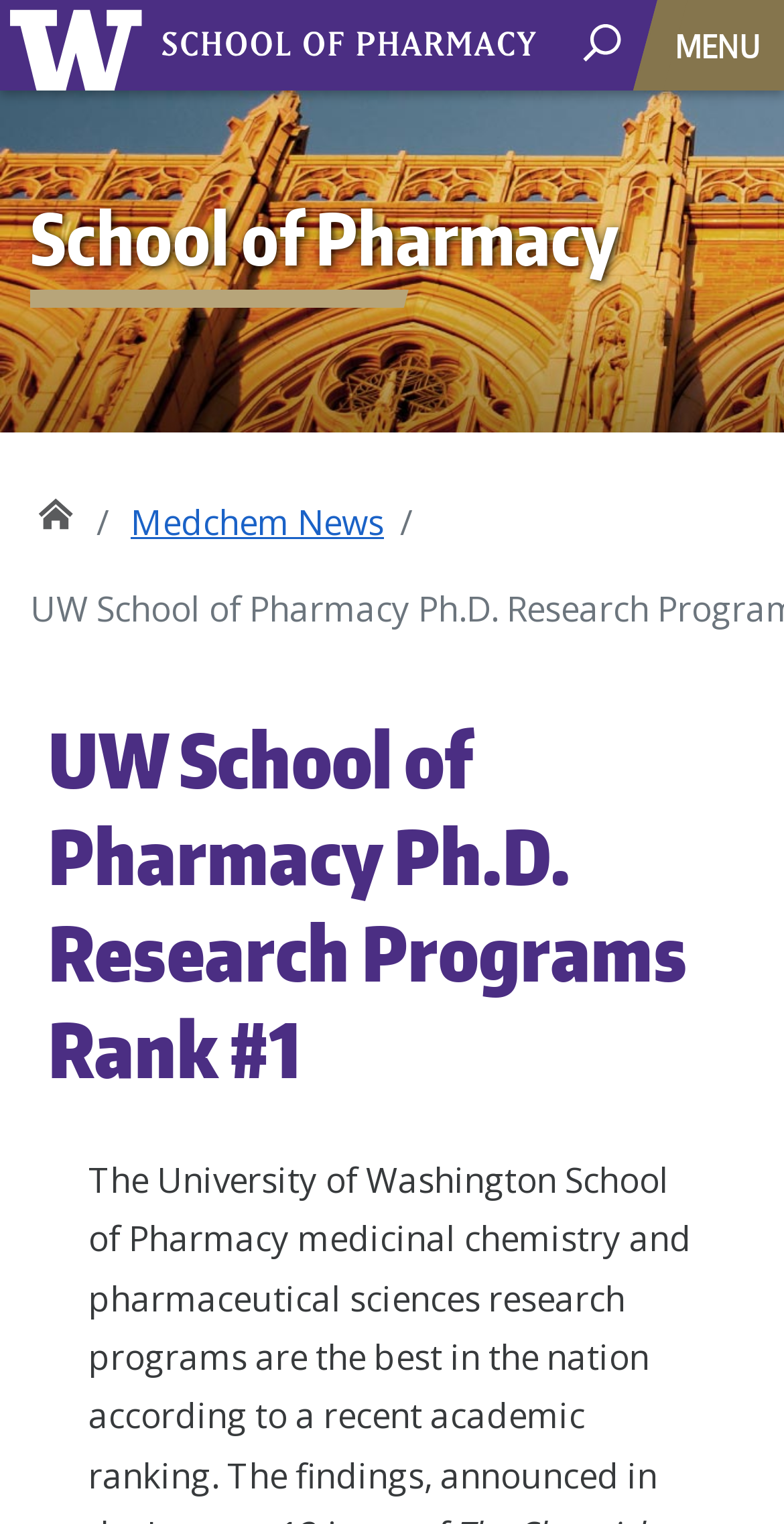What is the second breadcrumb?
Using the information from the image, give a concise answer in one word or a short phrase.

Medchem News